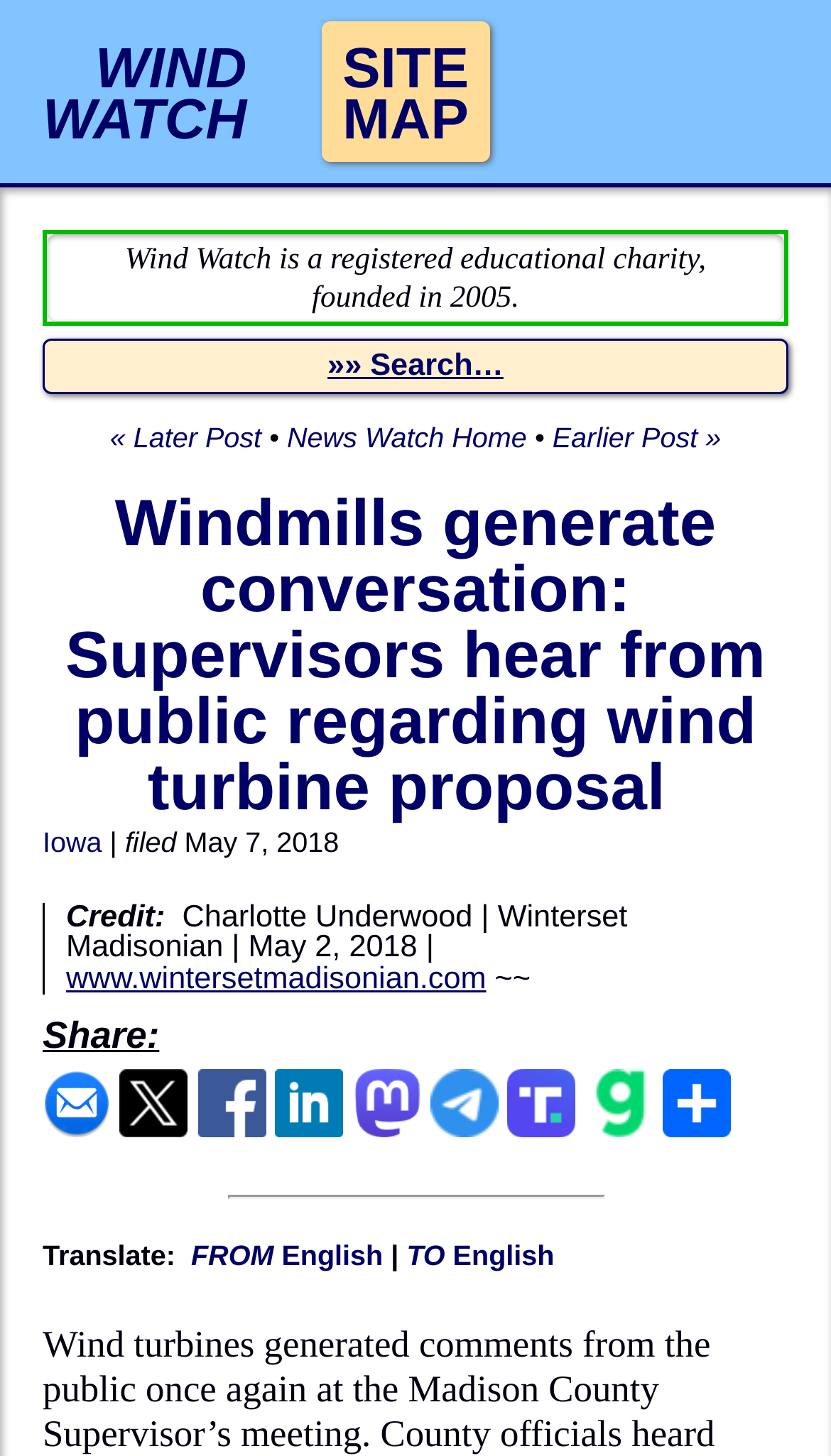Identify the main title of the webpage and generate its text content.

Windmills generate conversation: Supervisors hear from public regarding wind turbine proposal 